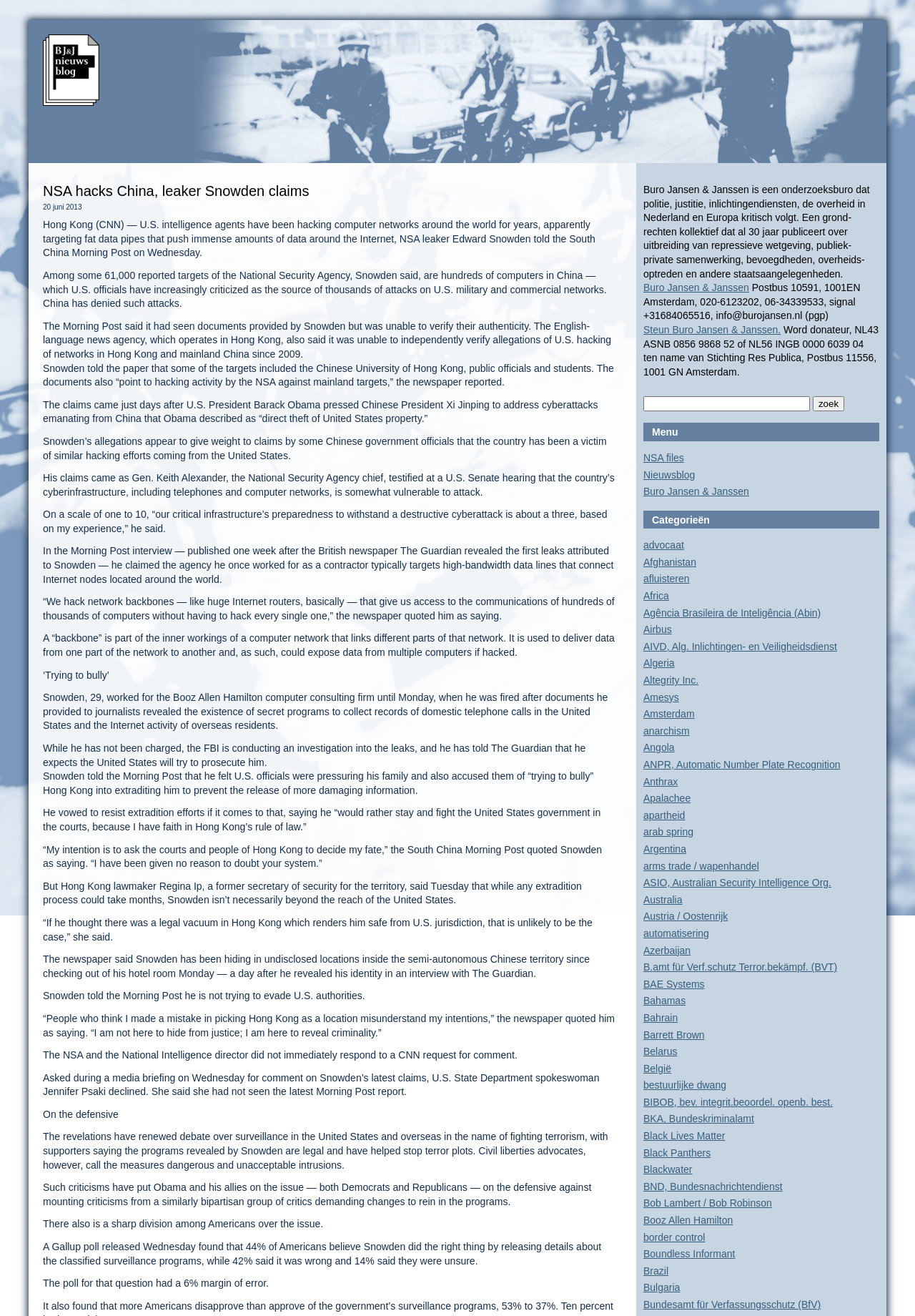What is the contact information for the organization?
Please look at the screenshot and answer in one word or a short phrase.

Postbus 10591, 1001EN Amsterdam, 020-6123202, 06-34339533, signal +31684065516, info@burojansen.nl (pgp)